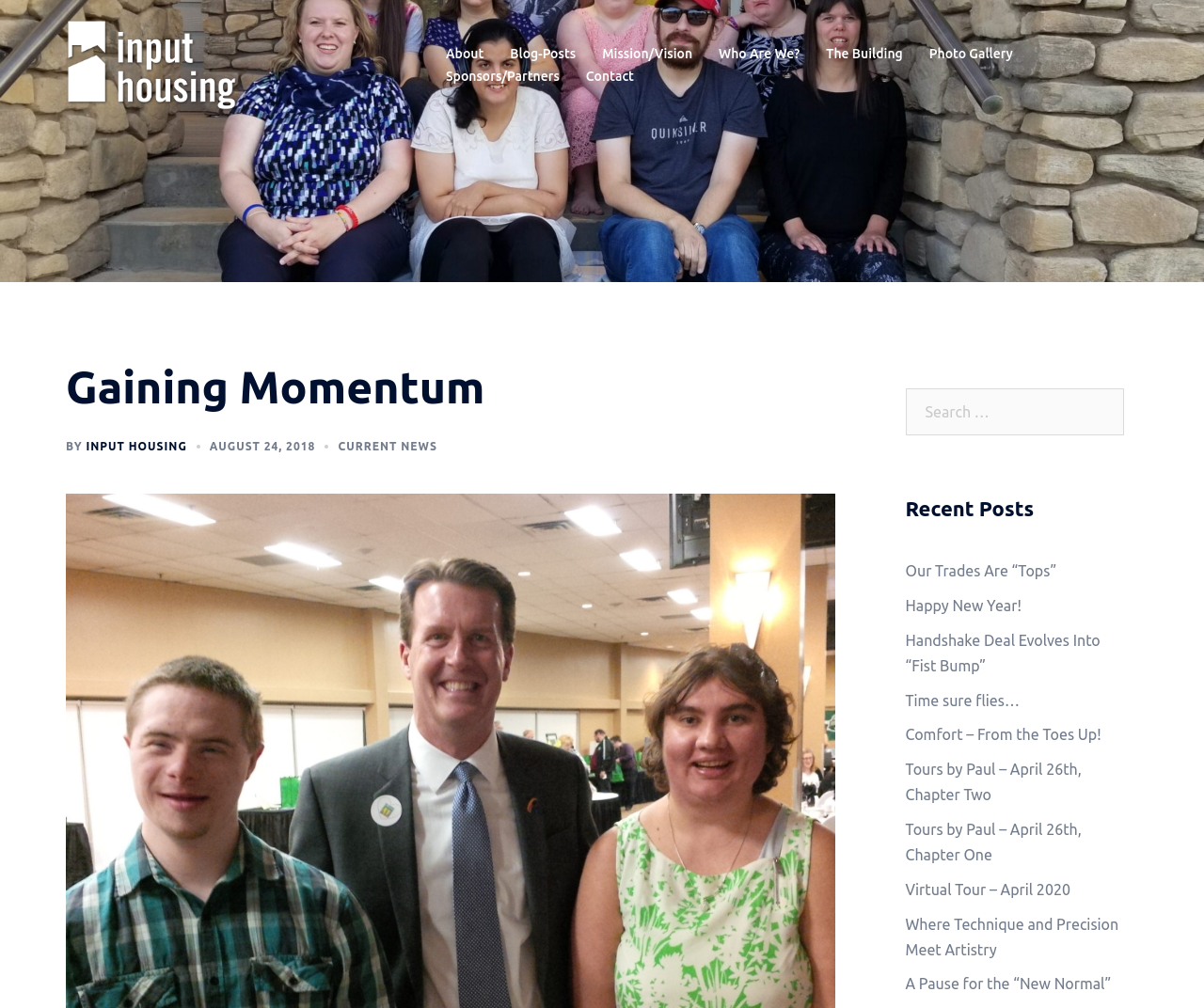Provide a brief response to the question using a single word or phrase: 
What is the date of the blog post 'AUGUST 24, 2018'?

August 24, 2018